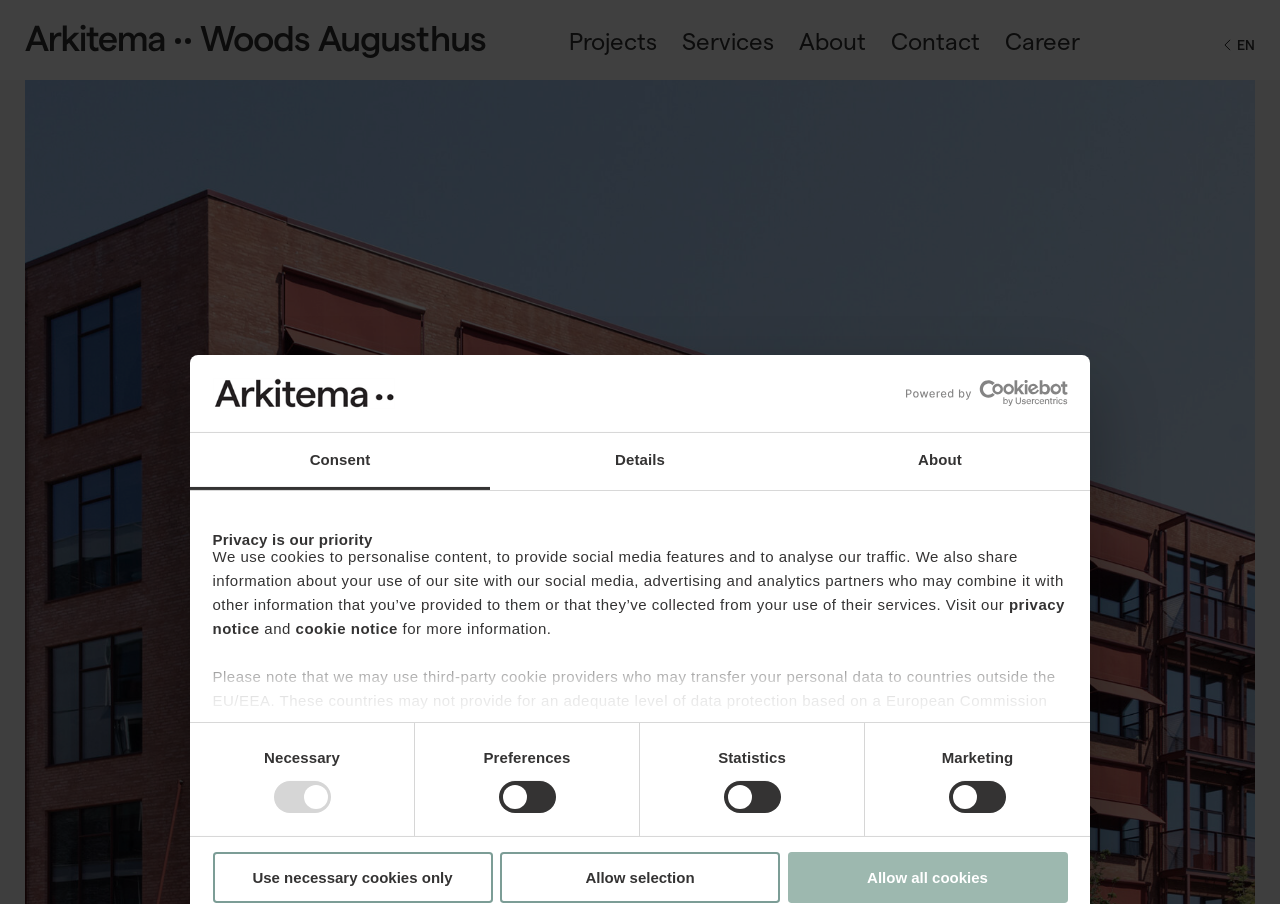Locate the bounding box coordinates of the area that needs to be clicked to fulfill the following instruction: "Select the Consent tab". The coordinates should be in the format of four float numbers between 0 and 1, namely [left, top, right, bottom].

[0.148, 0.479, 0.383, 0.542]